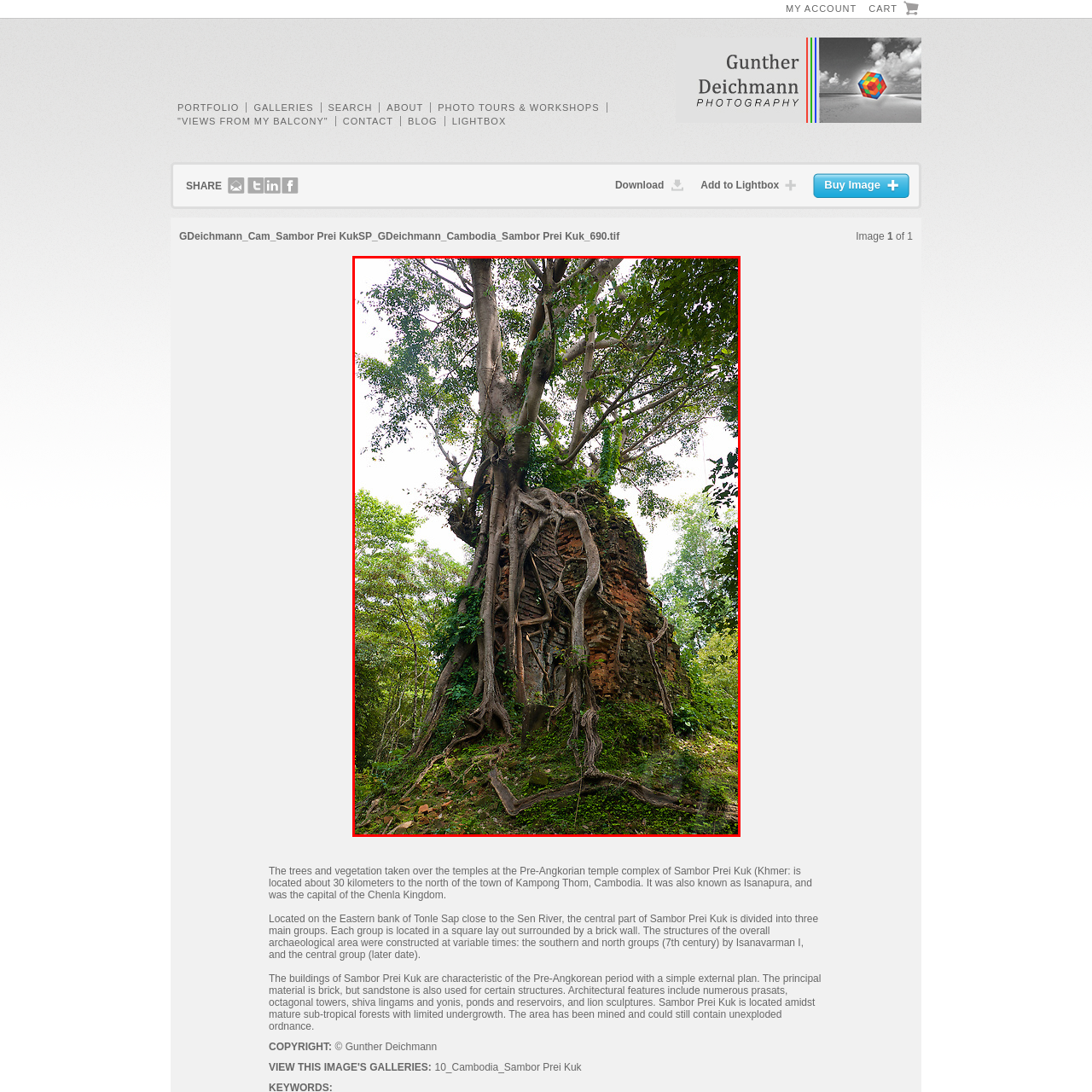What is the historical name of Sambor Prei Kuk?
Please closely examine the image within the red bounding box and provide a detailed answer based on the visual information.

According to the caption, Sambor Prei Kuk was historically known as Isanapura, which was the former capital of the Chenla Kingdom.